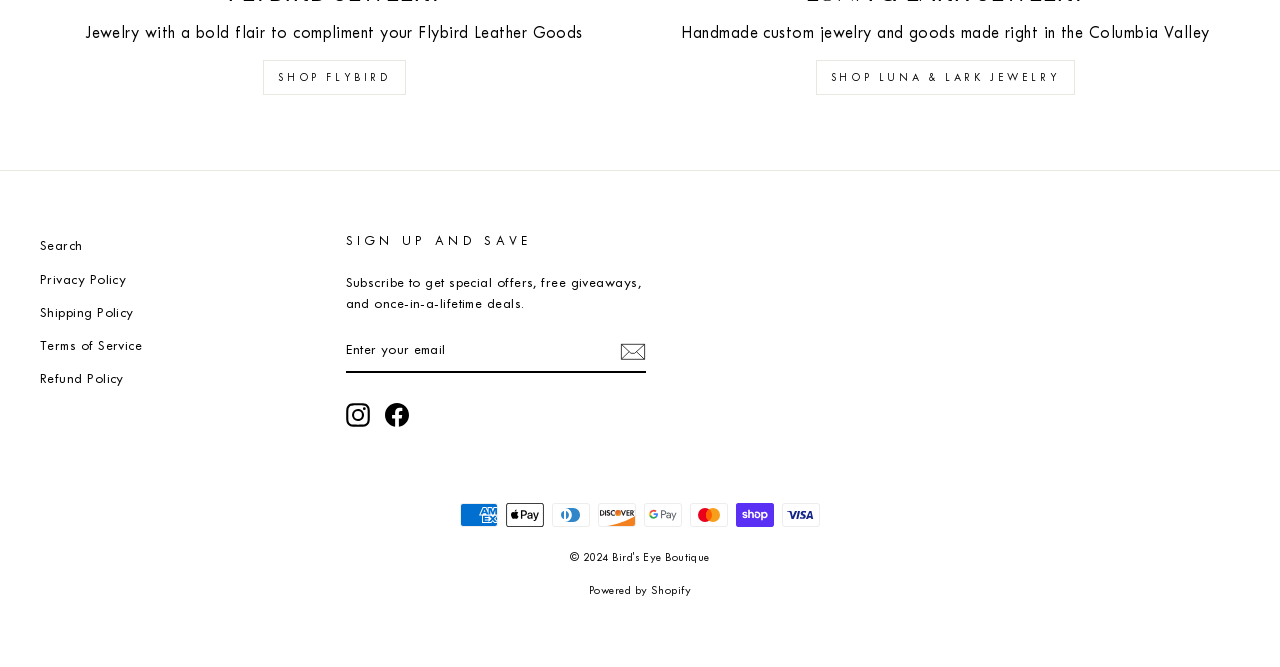Determine the bounding box coordinates for the area that needs to be clicked to fulfill this task: "Visit Instagram". The coordinates must be given as four float numbers between 0 and 1, i.e., [left, top, right, bottom].

[0.27, 0.604, 0.289, 0.64]